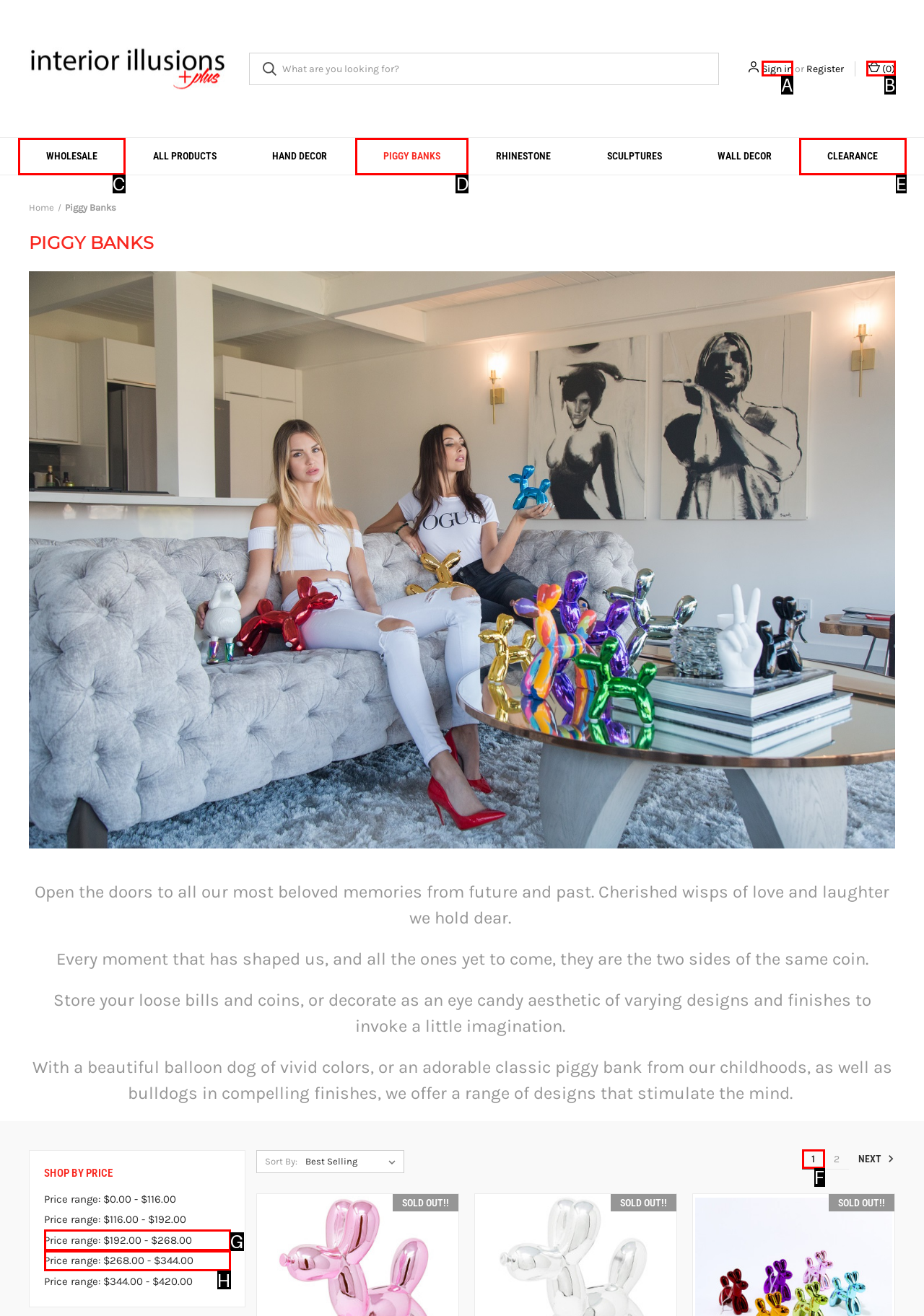Pick the HTML element that corresponds to the description: Sign in
Answer with the letter of the correct option from the given choices directly.

A